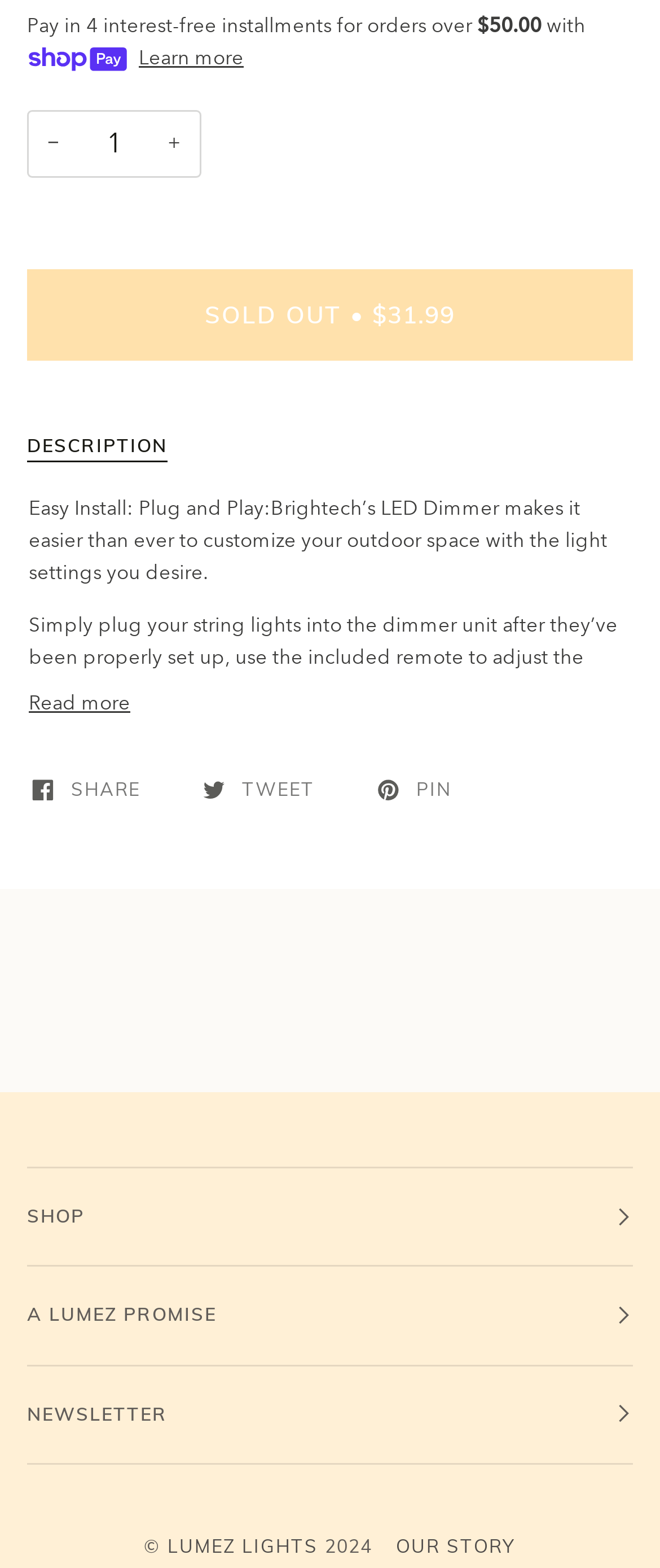Locate the bounding box for the described UI element: "Share". Ensure the coordinates are four float numbers between 0 and 1, formatted as [left, top, right, bottom].

[0.023, 0.46, 0.249, 0.497]